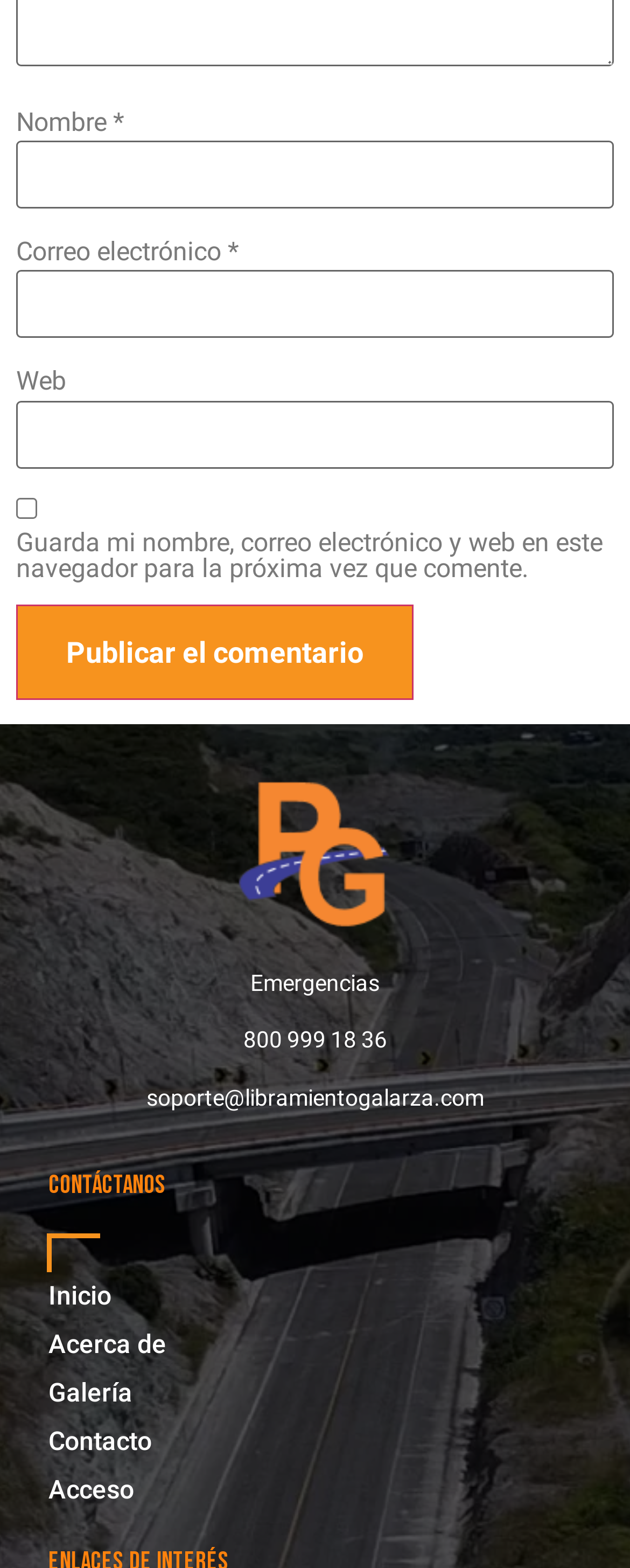Please specify the bounding box coordinates of the clickable section necessary to execute the following command: "Enter your email".

[0.026, 0.172, 0.974, 0.216]